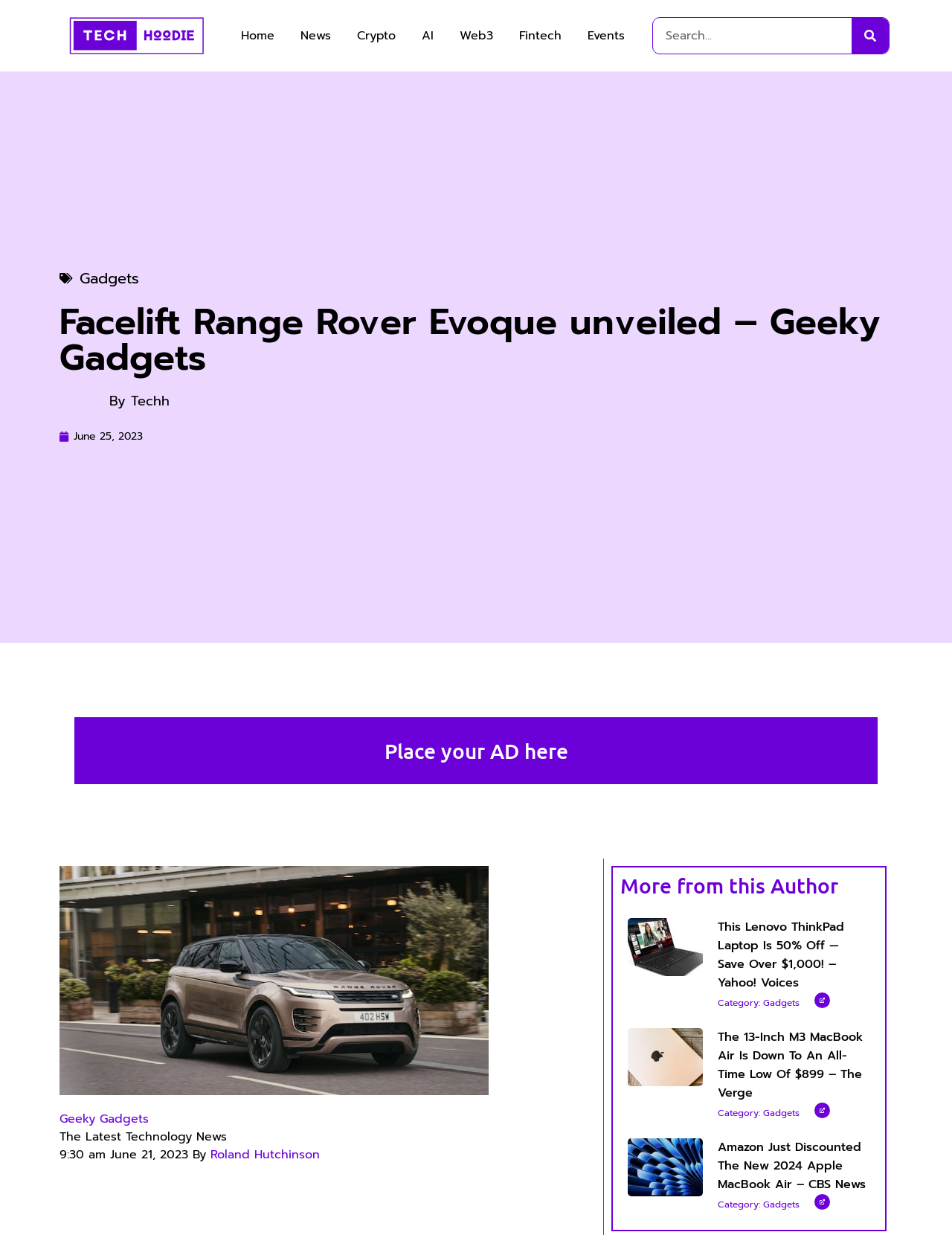Is there a search box on the webpage?
Please answer using one word or phrase, based on the screenshot.

Yes